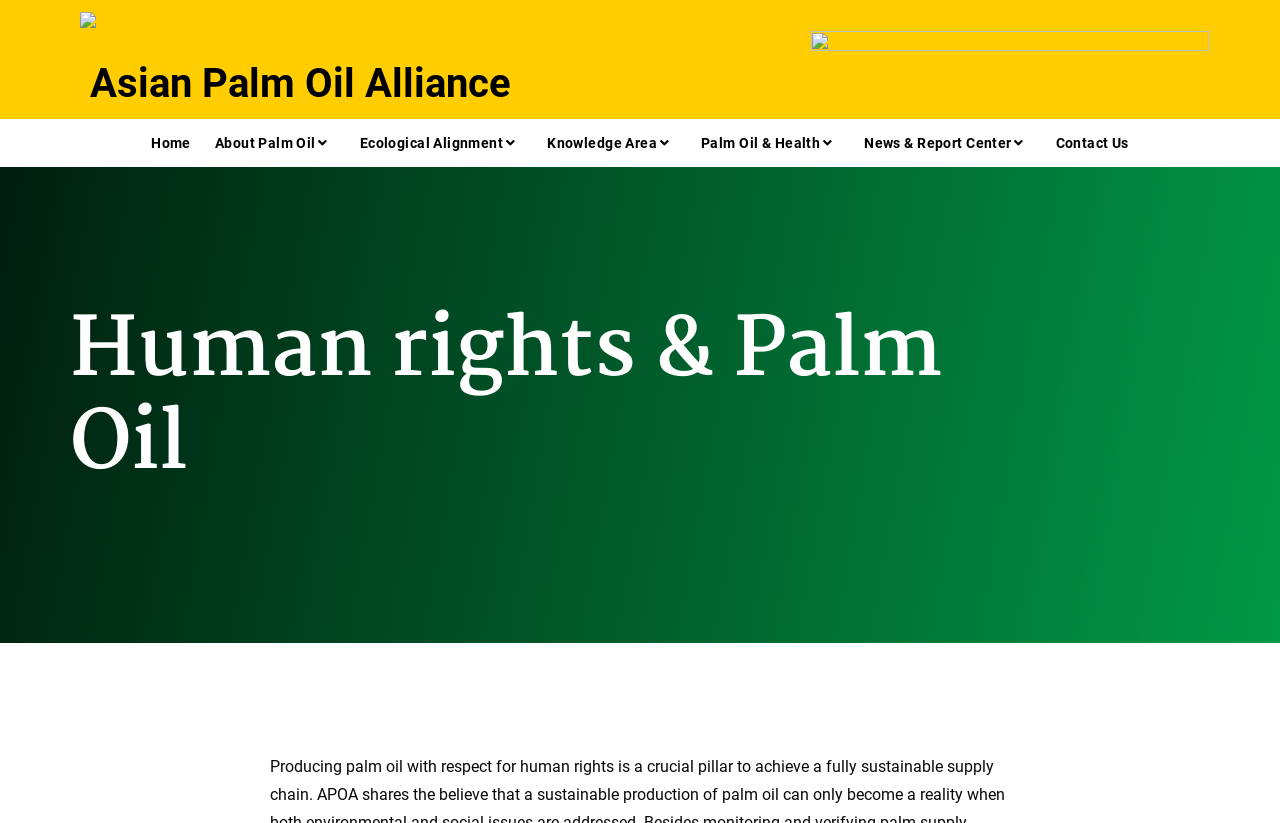Provide a one-word or brief phrase answer to the question:
What is the position of the 'Contact Us' link?

Rightmost